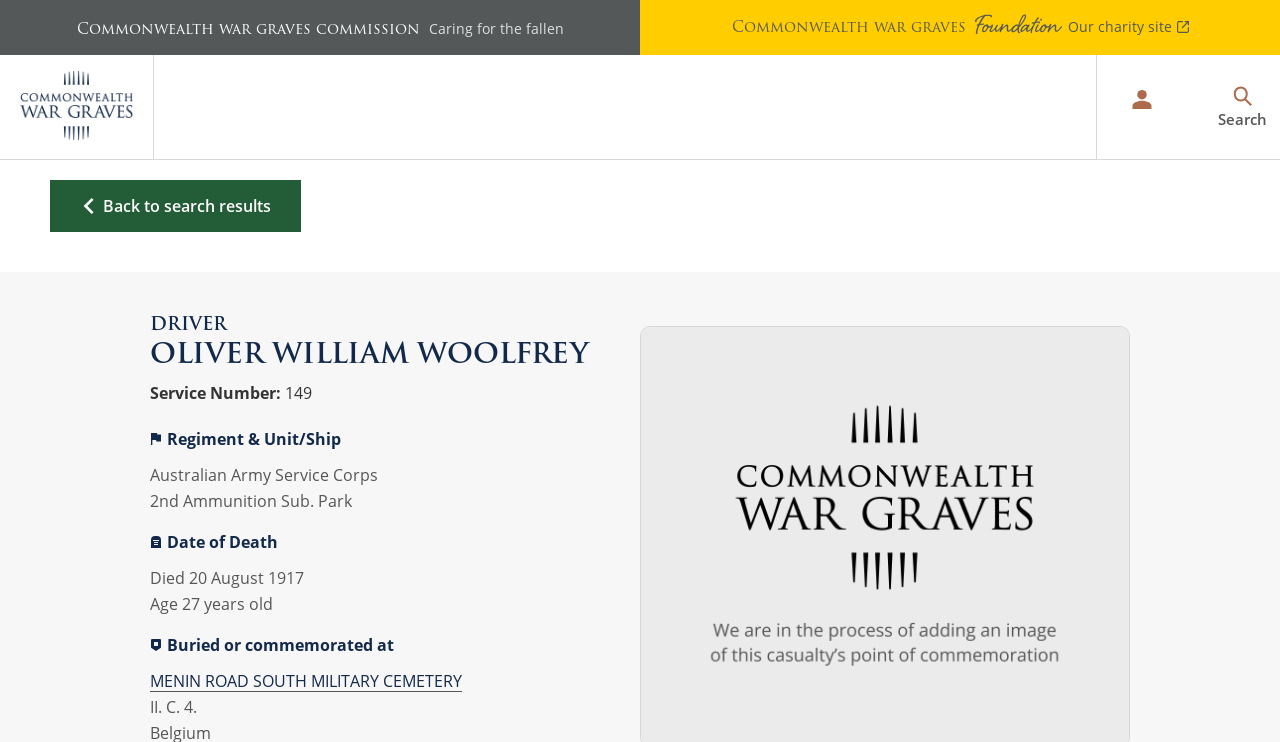Describe the entire webpage, focusing on both content and design.

This webpage is dedicated to providing information about Driver Oliver William Woolfrey, a war casualty. At the top of the page, there is a header section with the title "Driver Oliver William Woolfrey | War Casualty Details 97223 | CWGC" and a logo of the Commonwealth War Graves Commission (CWGC) on the left side. Below the header, there are three horizontal sections.

The first section contains a menu with three main categories: "FIND RECORDS", "VISIT US", and "OUR WORK". Each category has a dropdown menu with several sub-options. For example, under "FIND RECORDS", there are options to find war dead, explore the CWGC archive, and more.

The second section is divided into three columns. The left column has three blocks of content, each with an image, a link, and a brief description. The first block is about finding war dead, the second is about exploring the CWGC archive, and the third is about commemorations. The middle column has a heading "EXPLORE THE RECORDS OF THE CWGC" and a brief description. Below the heading, there are three blocks of content, each with an image, a link, and a brief description. The first block is about finding war dead, the second is about discovering world war casualties who lived in your area, and the third is about exploring the CWGC archive. The right column has a heading "PLAN YOUR NEXT TRIP TO A CWGC LOCATION" and a brief description. Below the heading, there are three blocks of content, each with an image, a link, and a brief description. The first block is about visiting CWGC locations, the second is about the CWGC visitor center, and the third is about visiting the CWGC in Ieper.

The third section is also divided into three columns. The left column has a heading "GET THE LATEST CWGC NEWS AND SEE SOME OF OUR RECENT WORK" and a brief description. Below the heading, there are three blocks of content, each with an image, a link, and a brief description. The first block is about frequently asked questions, the second is about volunteering, and the third is about the CWGC wall of remembrance. The middle and right columns are empty.

At the bottom of the page, there is a footer section with a menu that has four main categories: "WHO WE ARE", "OUR WORK", "VISIT US", and "FIND RECORDS". Each category has a dropdown menu with several sub